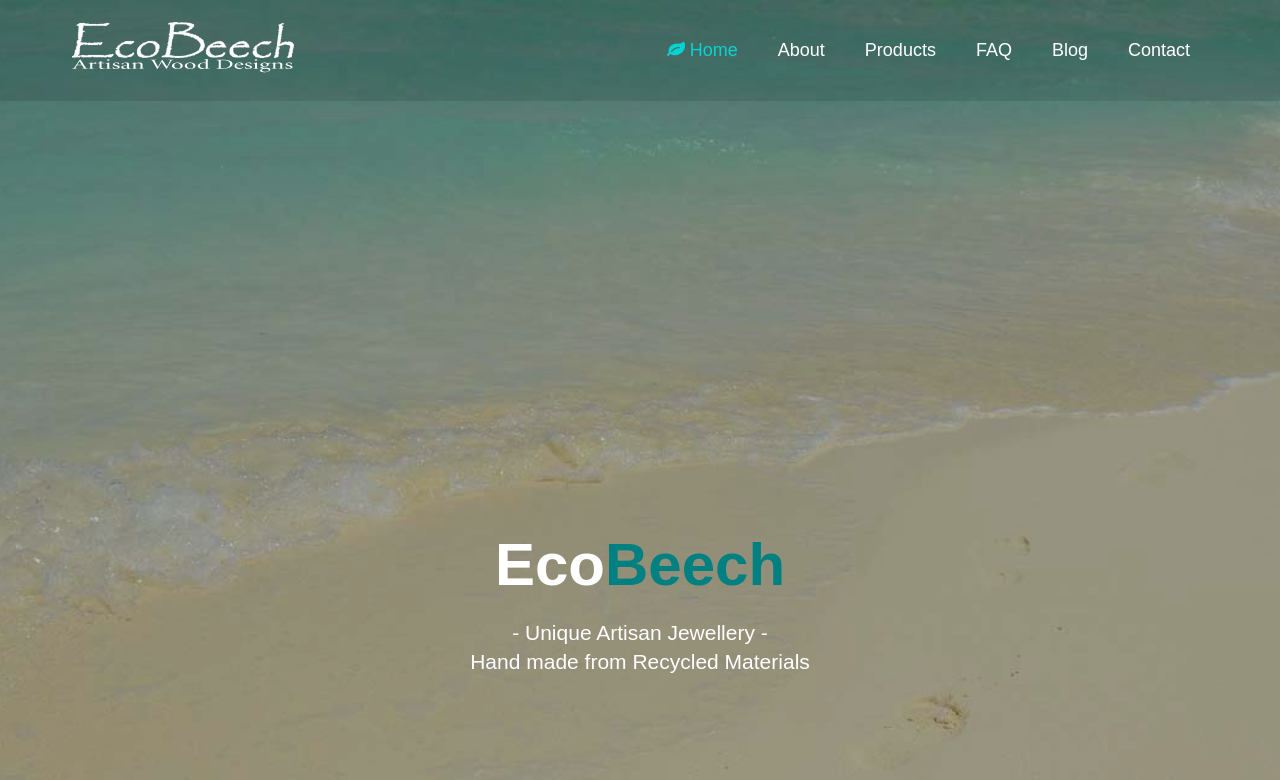Explain the features and main sections of the webpage comprehensively.

The webpage is about EcoBeech, a designer of eco-friendly and unique jewelry. At the top left corner, there is a logo of EcoBeech, which is an image with a link to the homepage. 

To the right of the logo, there is a navigation menu consisting of six links: Home, About, Products, FAQ, Blog, and Contact. These links are aligned horizontally and are positioned near the top of the page.

Below the navigation menu, there is a large heading that reads "EcoBeech" in the center of the page. Underneath the heading, there are two lines of text. The first line reads "- Unique Artisan Jewellery -" and the second line reads "Hand made from Recycled Materials". These lines of text are positioned in the middle of the page, slightly below the center.